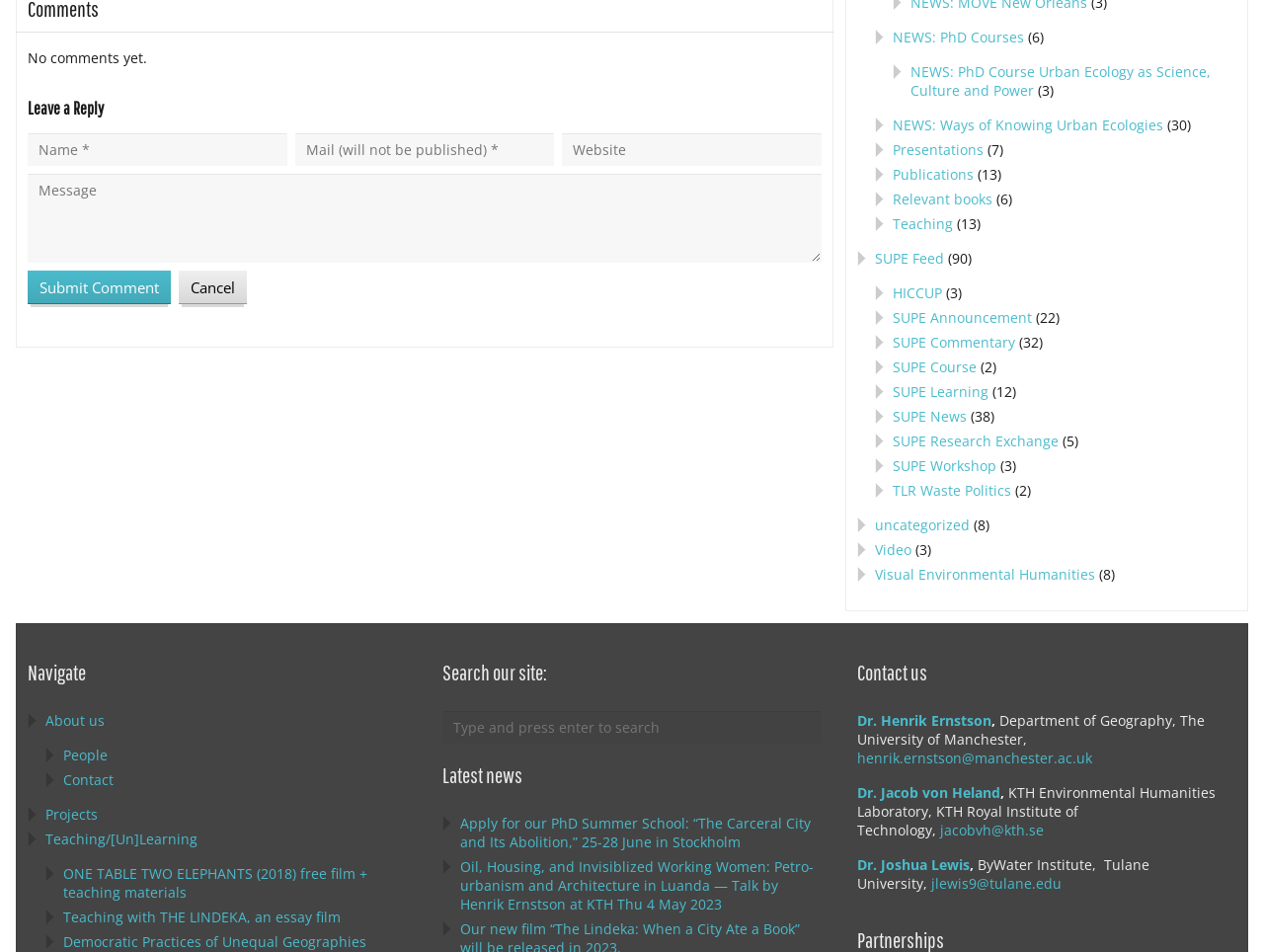Locate the bounding box coordinates of the element that needs to be clicked to carry out the instruction: "Leave a comment". The coordinates should be given as four float numbers ranging from 0 to 1, i.e., [left, top, right, bottom].

[0.022, 0.103, 0.082, 0.124]